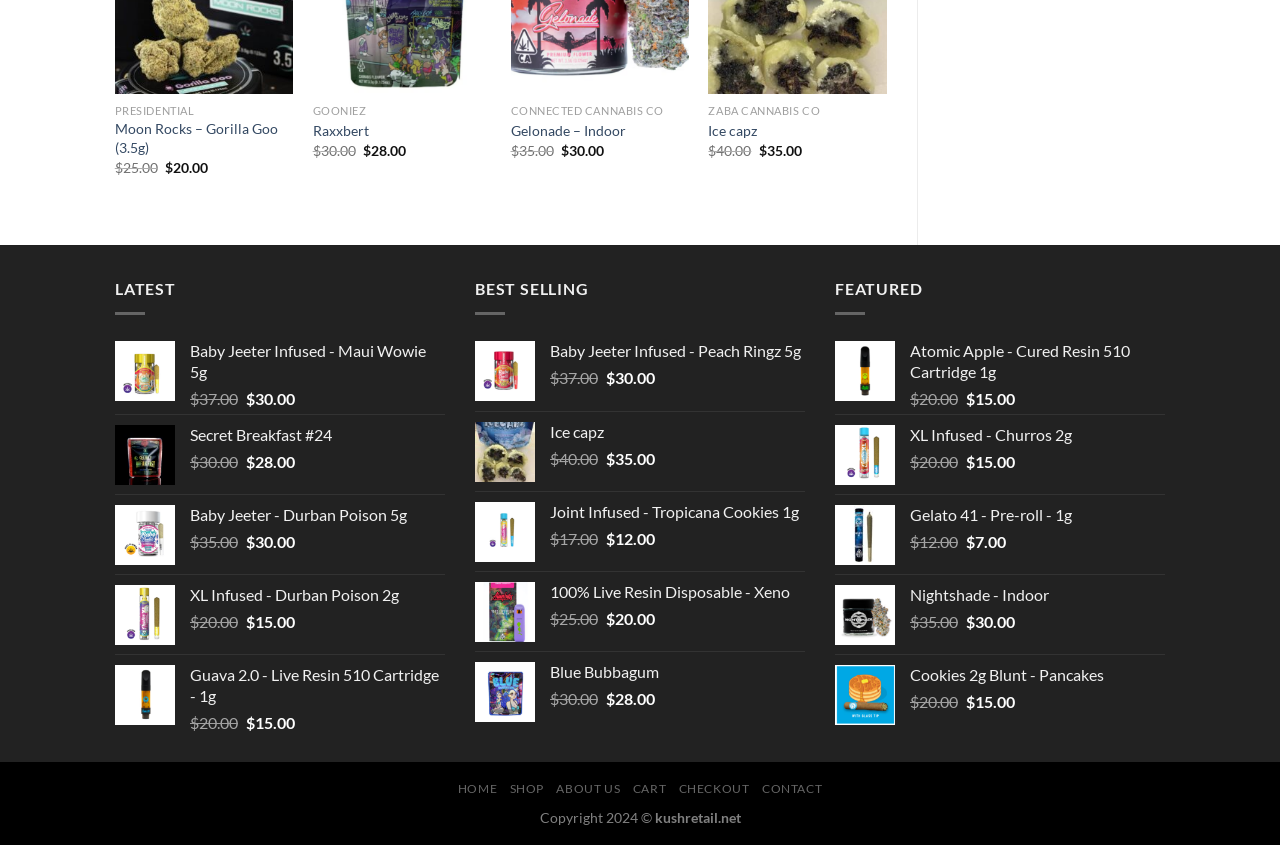What is the original price of Ice capz?
Please give a detailed and elaborate answer to the question.

I found the product 'Ice capz' and its corresponding original price, which is $40.00.